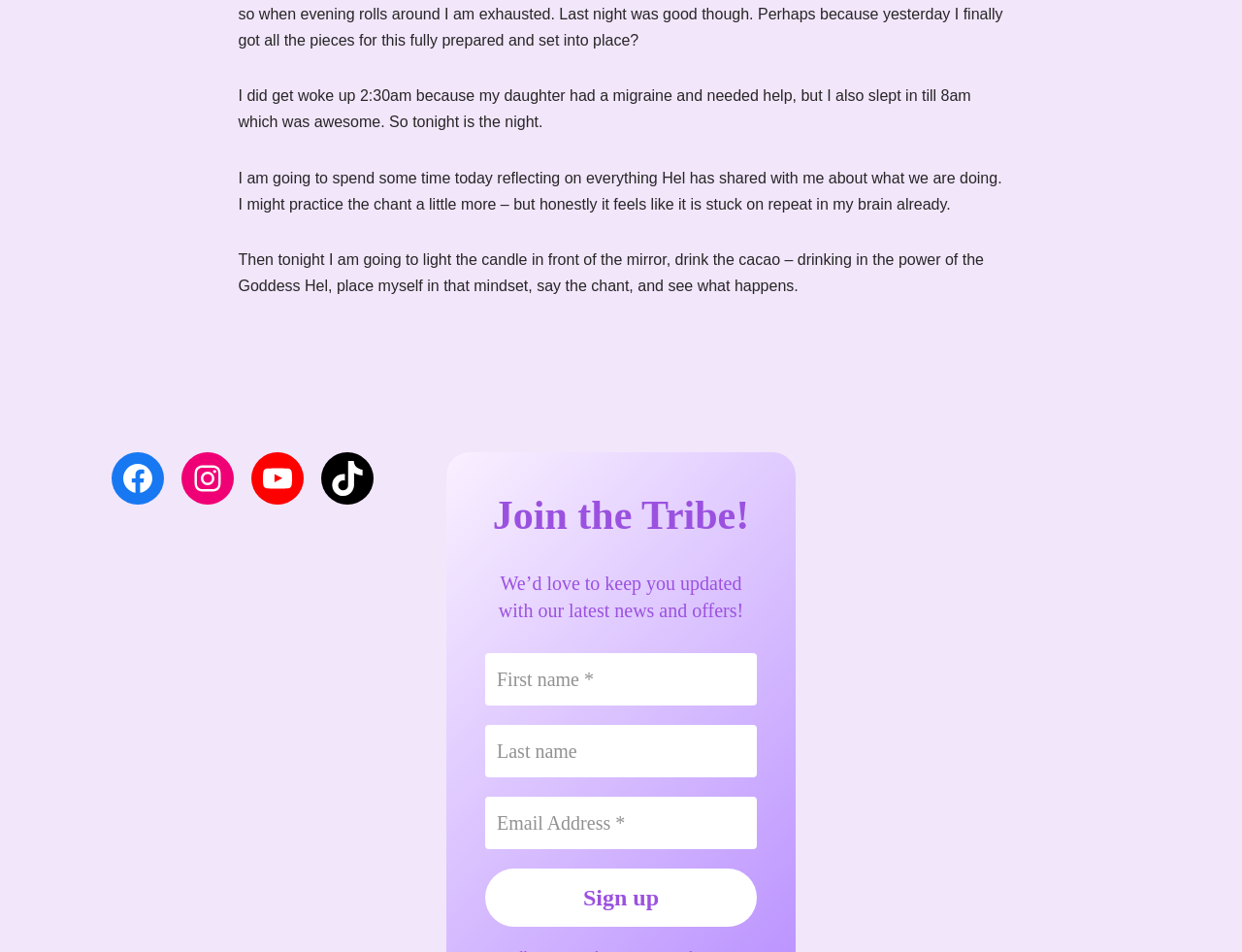What is the author planning to do tonight?
Look at the screenshot and respond with one word or a short phrase.

Light a candle and say a chant